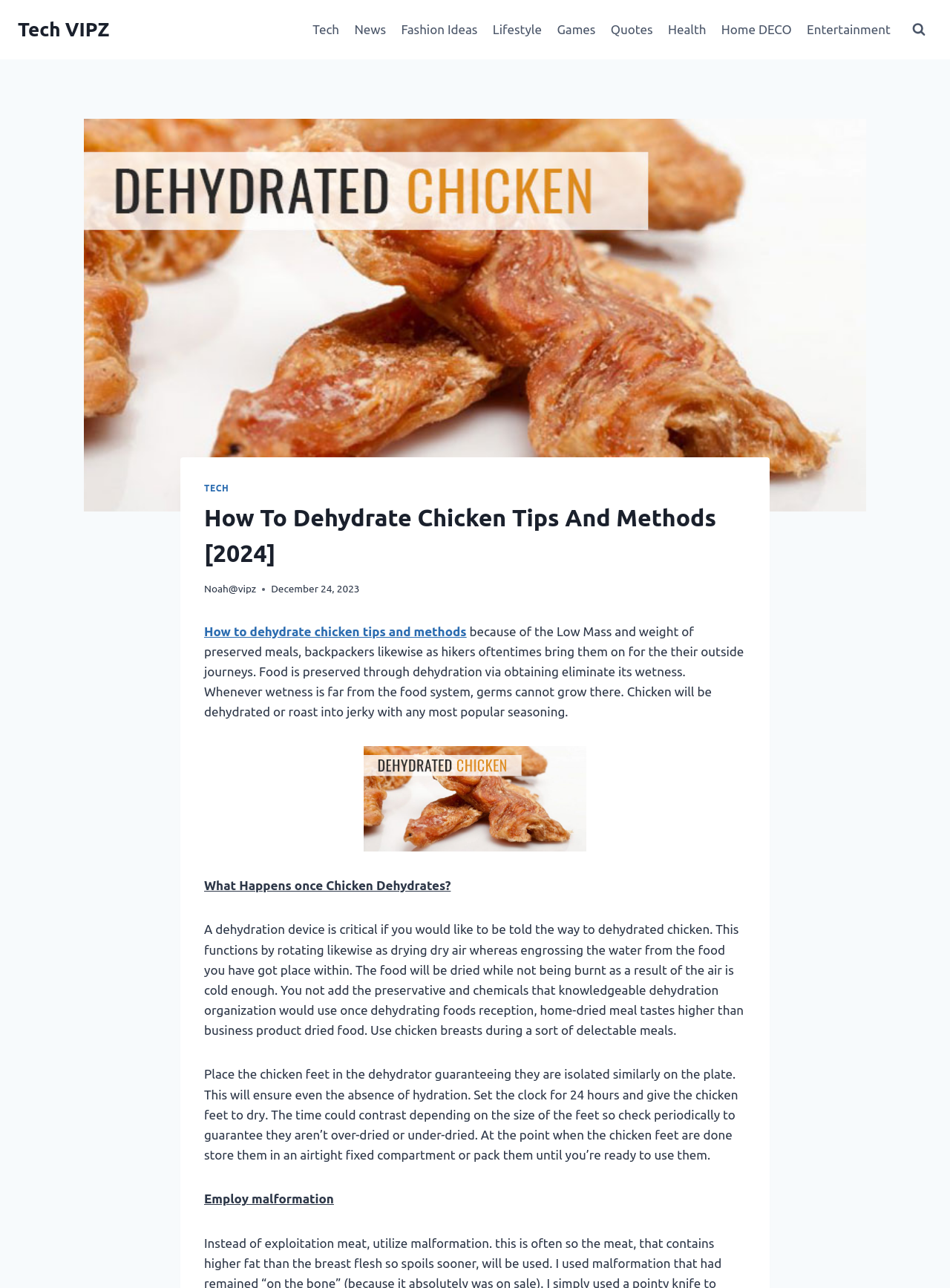What is the benefit of home-dried meals?
Refer to the image and provide a one-word or short phrase answer.

Better taste